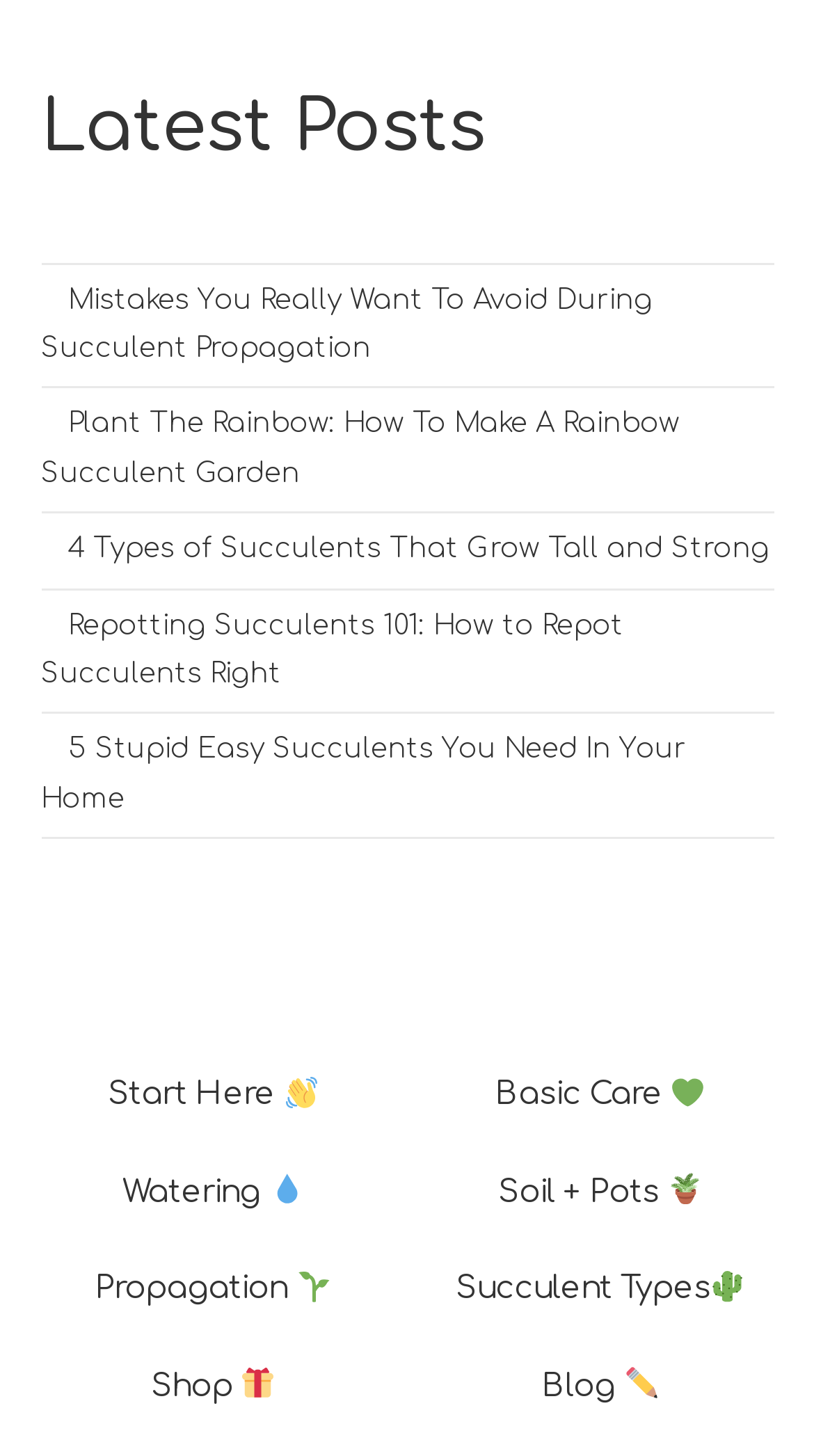Find the bounding box coordinates of the area that needs to be clicked in order to achieve the following instruction: "Explore 'Succulent Types'". The coordinates should be specified as four float numbers between 0 and 1, i.e., [left, top, right, bottom].

[0.559, 0.873, 0.916, 0.897]